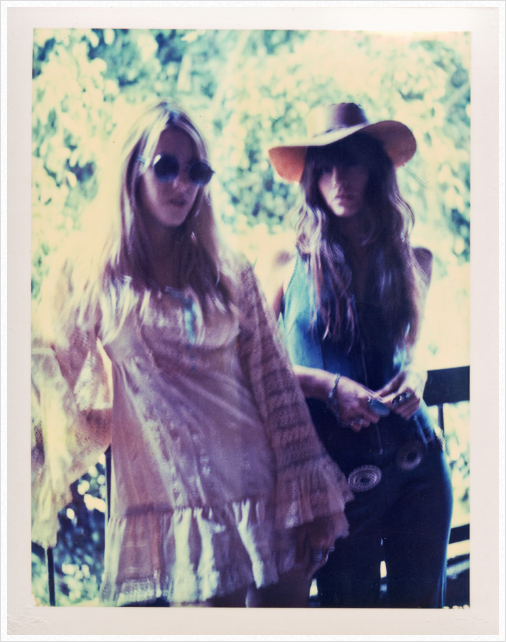What type of hat is the woman on the right wearing?
Provide a short answer using one word or a brief phrase based on the image.

Straw hat